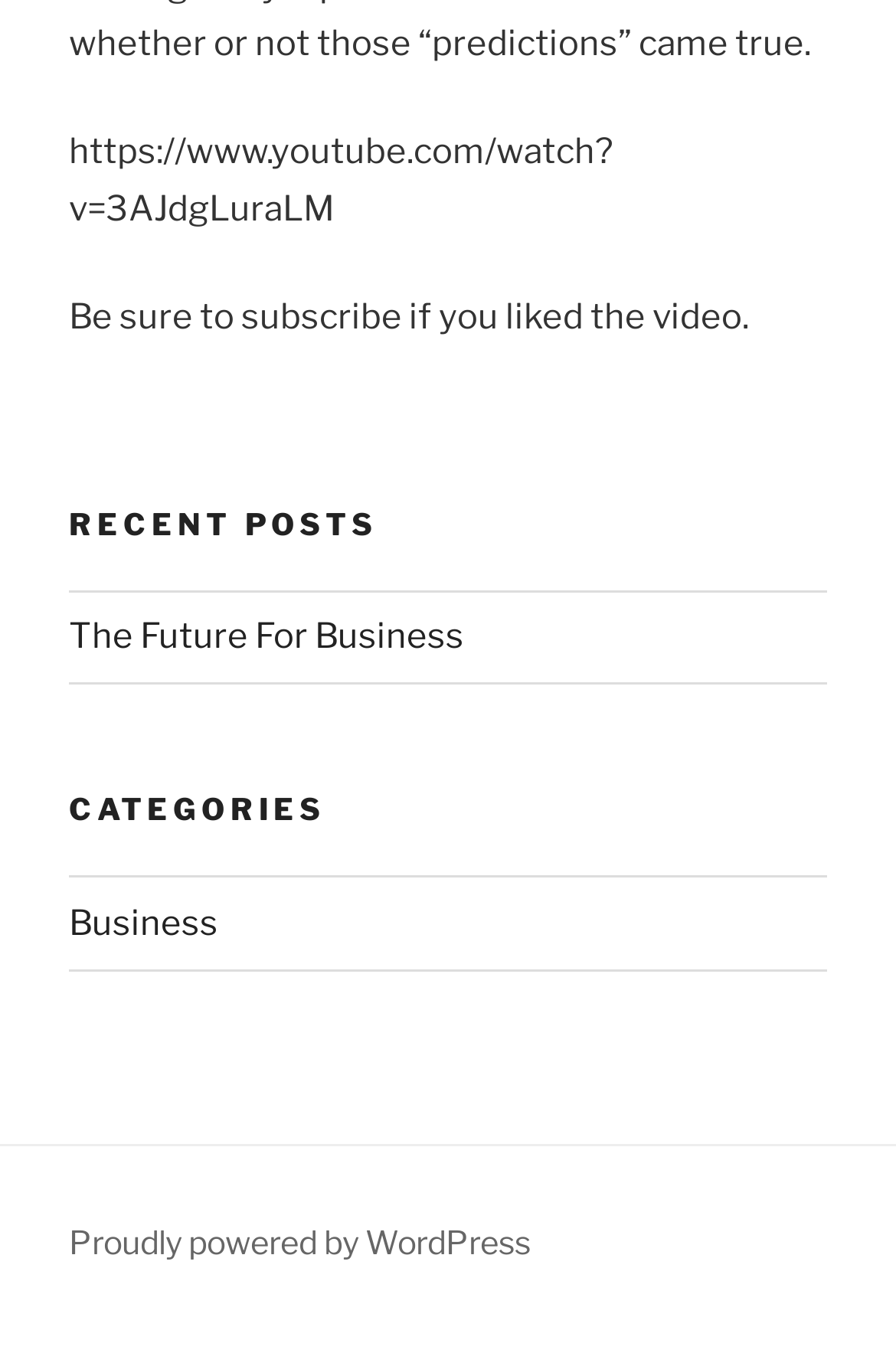Using the image as a reference, answer the following question in as much detail as possible:
What is the name of the first recent post?

The first recent post is listed under the 'RECENT POSTS' section in the sidebar, and its title is 'The Future For Business'.